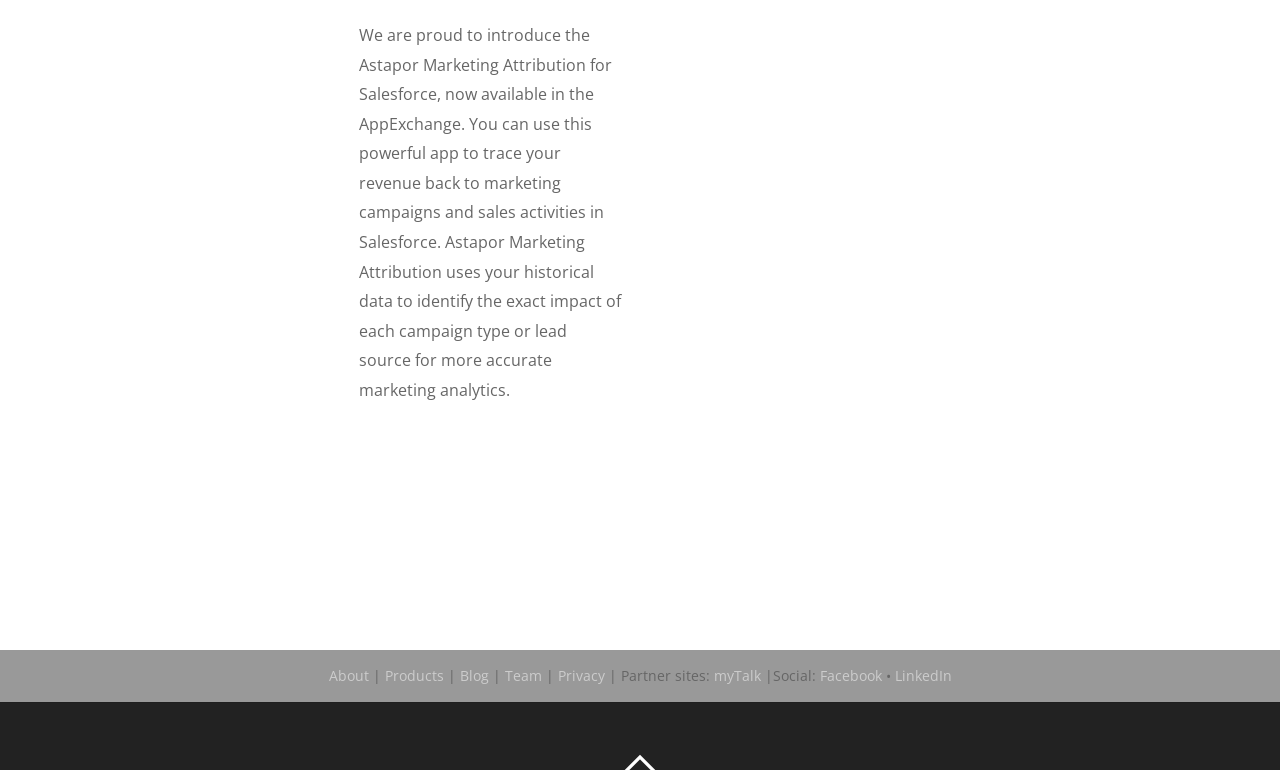Could you please study the image and provide a detailed answer to the question:
What is the purpose of Astapor Marketing Attribution?

The static text on the webpage explains that Astapor Marketing Attribution uses historical data to identify the exact impact of each campaign type or lead source, providing more accurate marketing analytics.